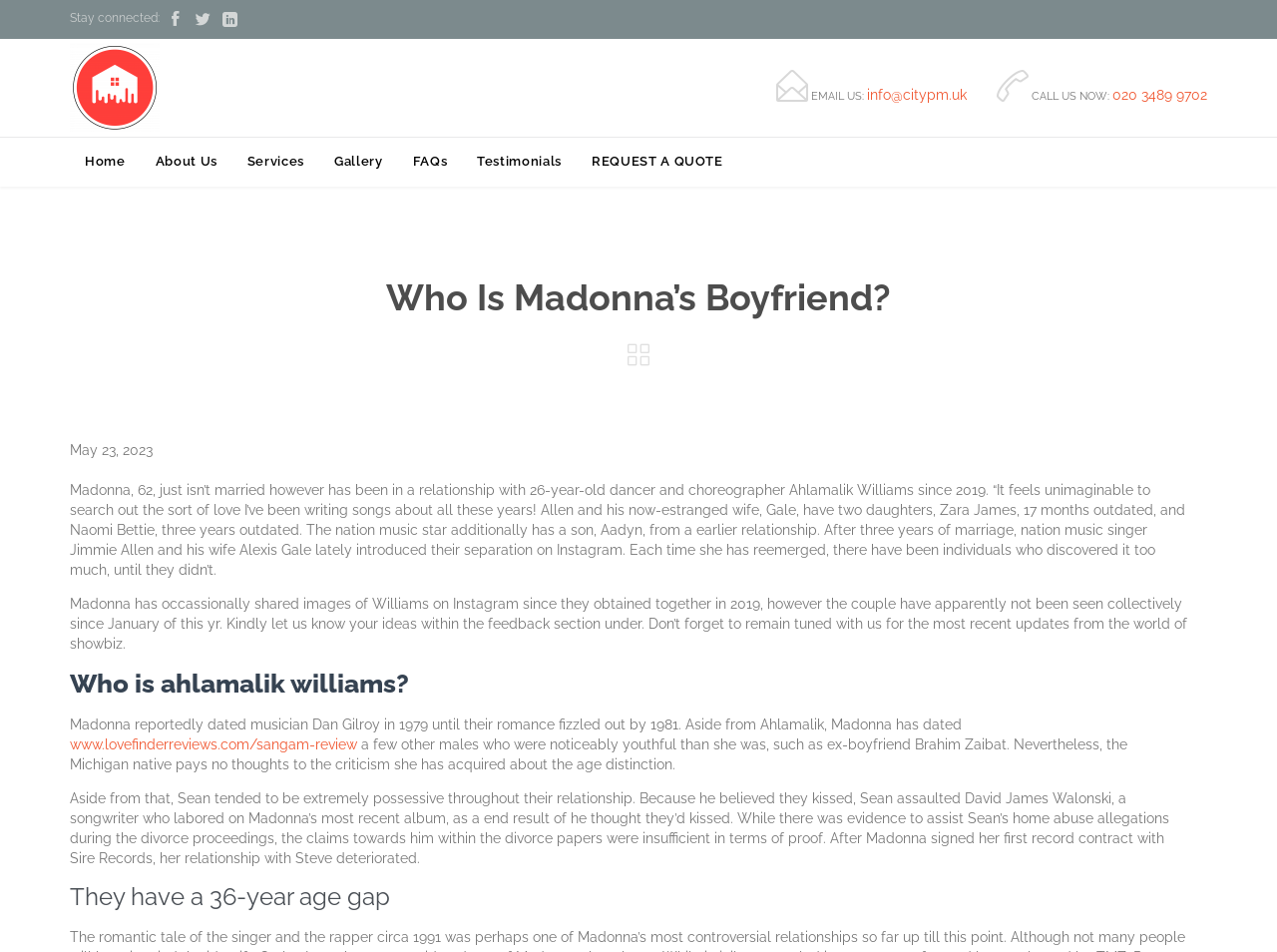Please indicate the bounding box coordinates for the clickable area to complete the following task: "Click the Zipper Machine link". The coordinates should be specified as four float numbers between 0 and 1, i.e., [left, top, right, bottom].

None